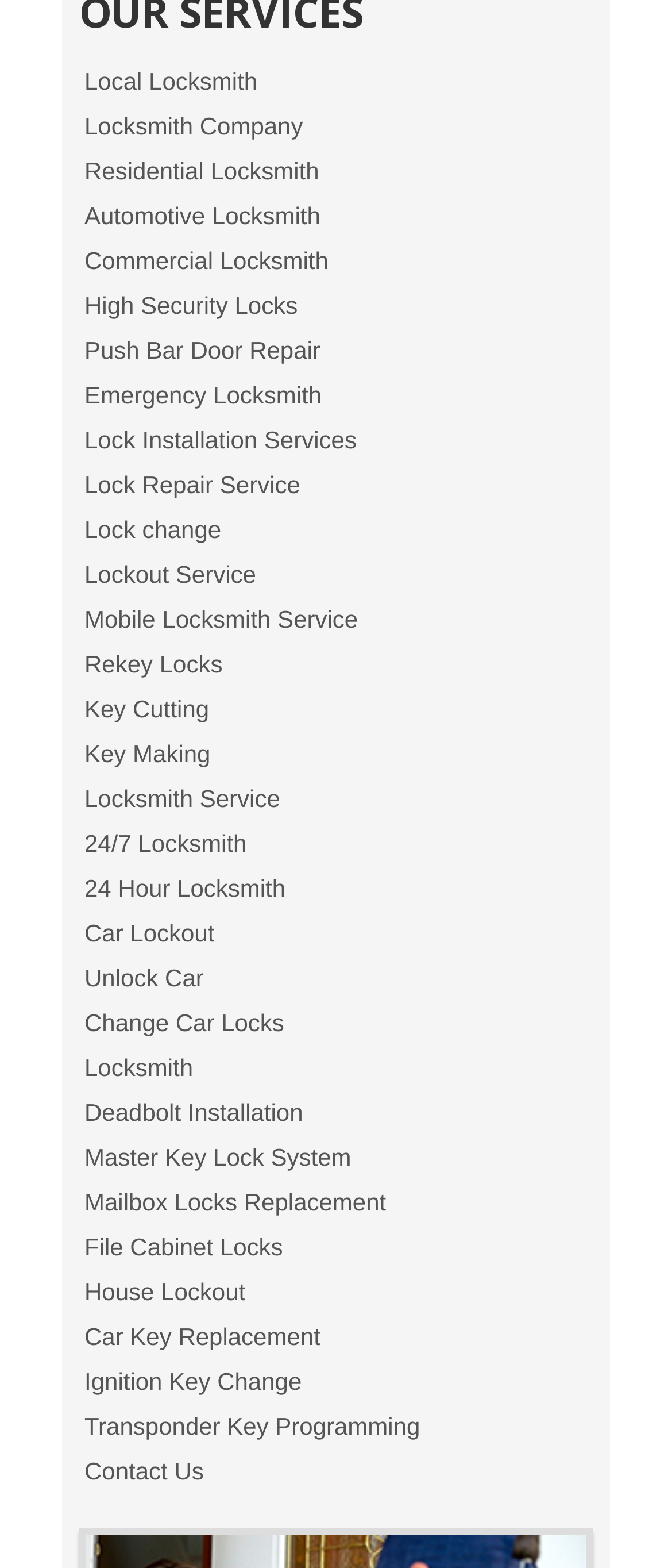Please provide the bounding box coordinates for the element that needs to be clicked to perform the instruction: "Learn about High Security Locks". The coordinates must consist of four float numbers between 0 and 1, formatted as [left, top, right, bottom].

[0.118, 0.18, 0.882, 0.209]